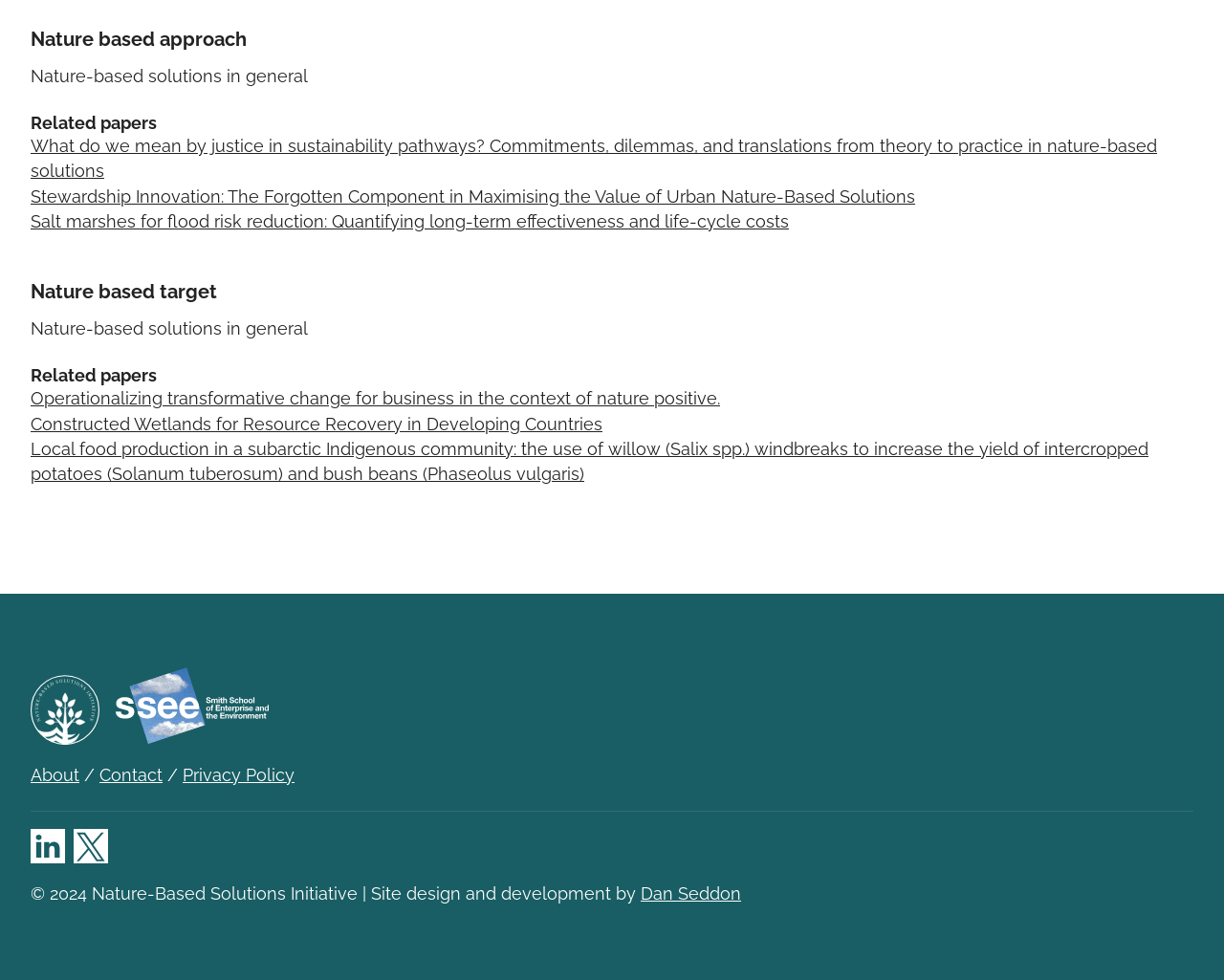How many logos are there at the bottom of the webpage?
Based on the visual content, answer with a single word or a brief phrase.

4